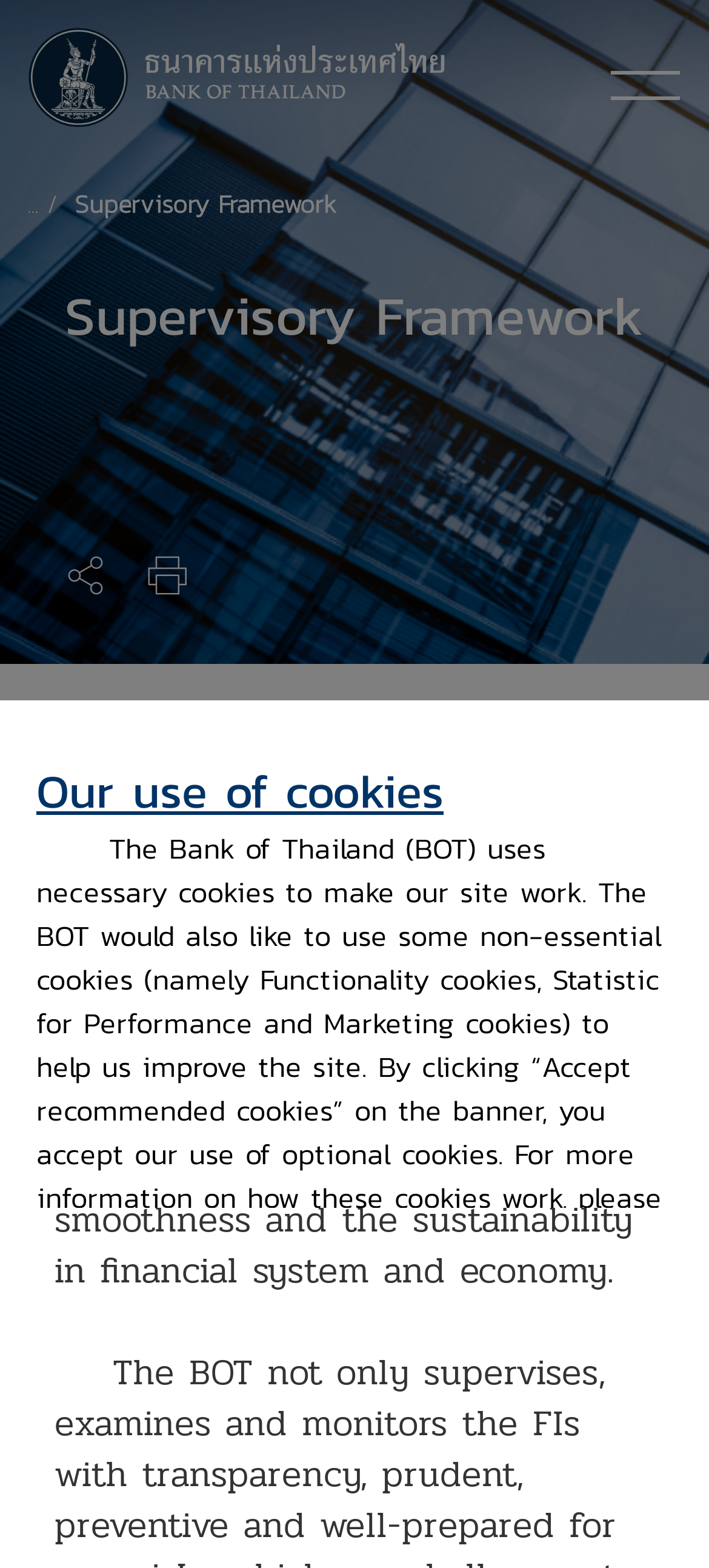Offer an in-depth caption of the entire webpage.

The webpage is about the "Supervisory Framework" of the Bank of Thailand. At the top left, there is a link and an image, which are likely a logo or a navigation icon. Next to them, there is a navigation menu labeled "Breadcrumb" with a link to the homepage. 

Below the navigation menu, there is a heading that reads "Supervisory Framework". 

The main content of the page starts with a paragraph of text that describes the importance of a robust and resilient financial institution system in maintaining the stability of the Thai economy. This is followed by another paragraph that explains the role of financial institutions in transferring funds and operating fiscal policy.

On the right side of the page, there are two buttons with icons, possibly for navigation or action purposes. 

Further down the page, there is a section about the use of cookies on the website. This section has a heading "Our use of cookies" and a paragraph of text that explains the types of cookies used and how they can be accepted or declined. There is also a link to the Cookie policy page. 

Below the cookie policy section, there is a table with three columns labeled "Necessary cookies", "Non-essential cookies", and "Option". 

At the bottom right of the page, there is another button with an icon.